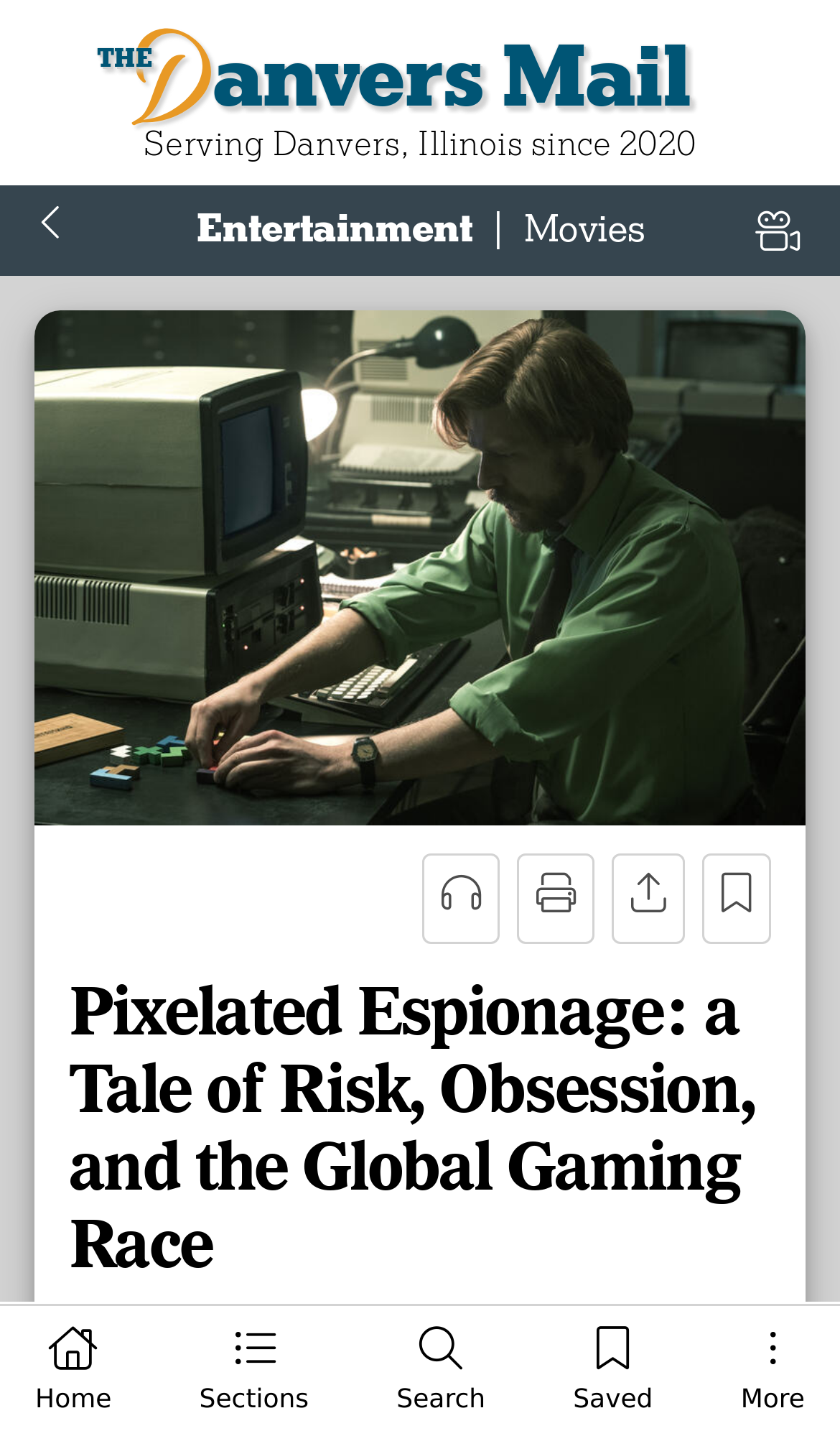Point out the bounding box coordinates of the section to click in order to follow this instruction: "read the article about Pixelated Espionage".

[0.082, 0.683, 0.918, 0.9]